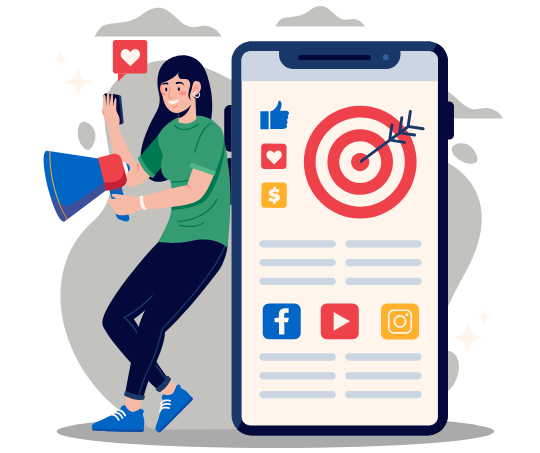Give a detailed explanation of what is happening in the image.

The image showcases a vibrant illustration centered on social media marketing. A young woman, depicted in a playful stance, holds a megaphone in one hand while raising a smartphone in the other, enthusiastically engaging with the audience. The background features heart icons, symbolizing engagement and excitement, which complement her cheerful expression.

On the smartphone's screen, several key elements highlight a comprehensive marketing strategy. A prominent target symbol, marked with an arrow, emphasizes the importance of reaching specific audience goals. Below this target, various social media icons, including Facebook, YouTube, and Instagram, are displayed, indicating the platforms utilized for marketing. Furthermore, visual elements such as a thumbs-up, a dollar sign, and additional icons suggest various marketing tactics, from ad management to performance tracking.

Overall, this image encapsulates the dynamic and engaging nature of social media marketing, emphasizing strategies aimed at boosting online presence and fostering customer interaction.